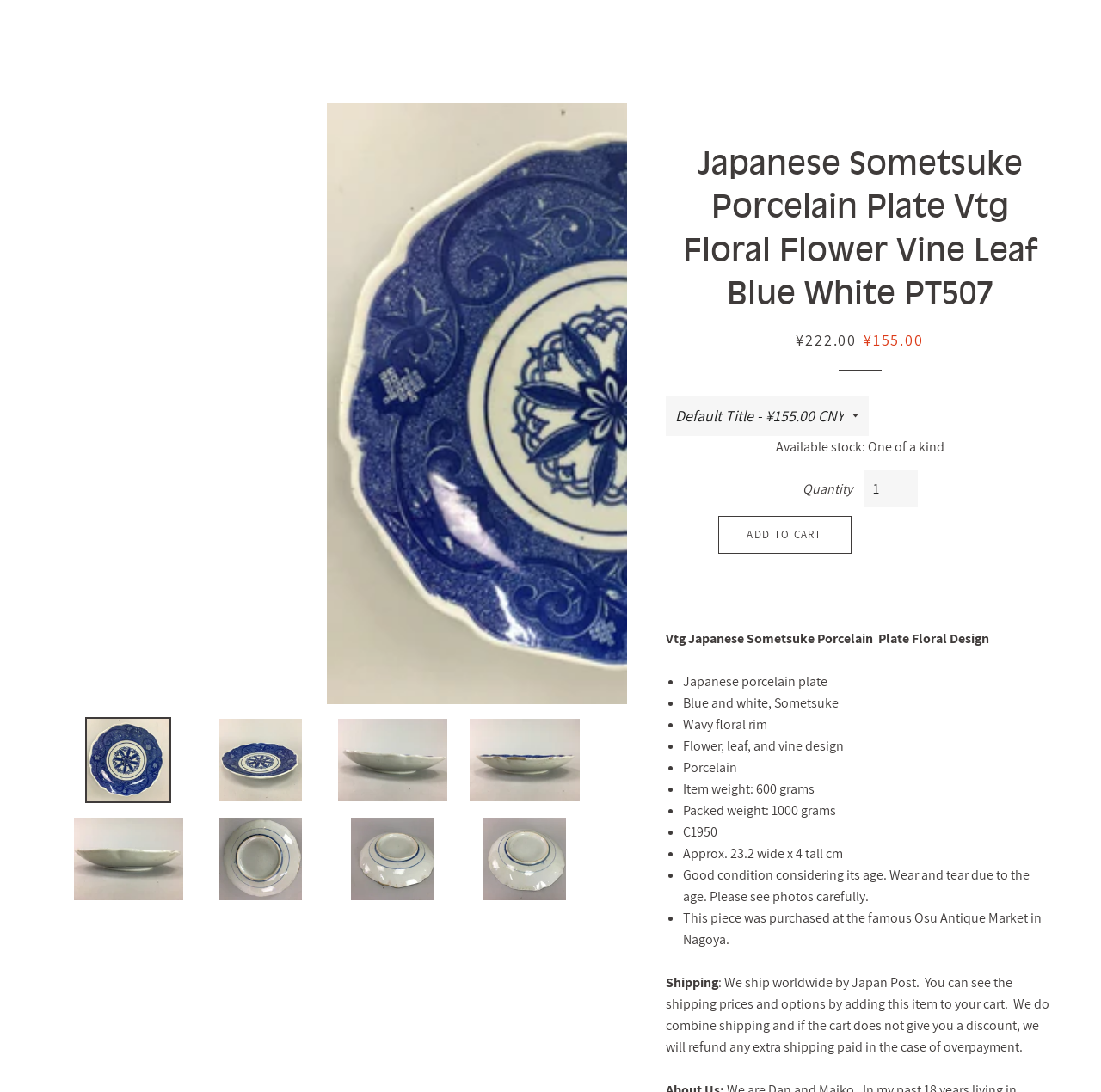Using a single word or phrase, answer the following question: 
What is the weight of the porcelain plate?

600 grams